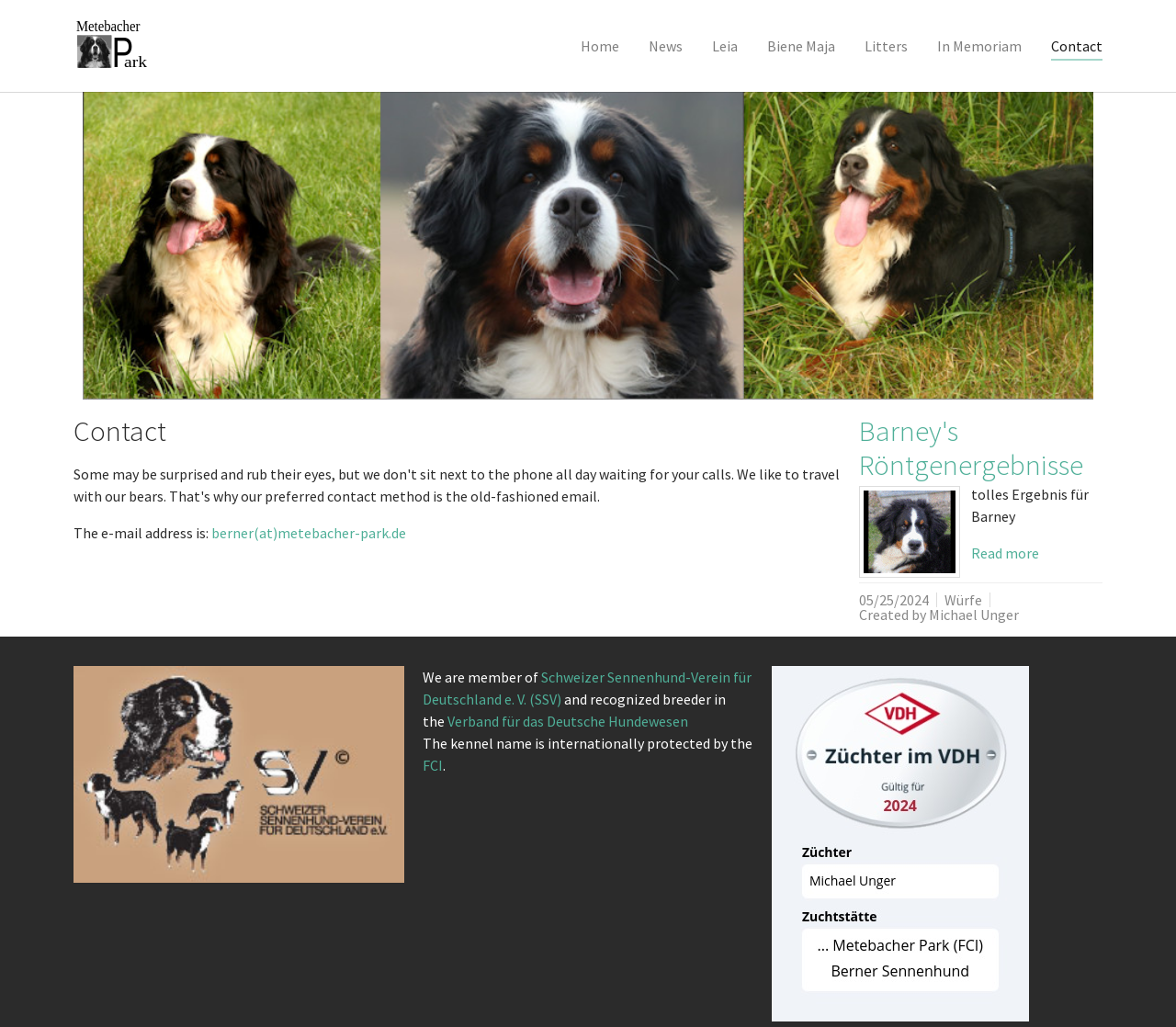Respond to the following query with just one word or a short phrase: 
What is the name of the dog with Röntgenergebnisse?

Barney